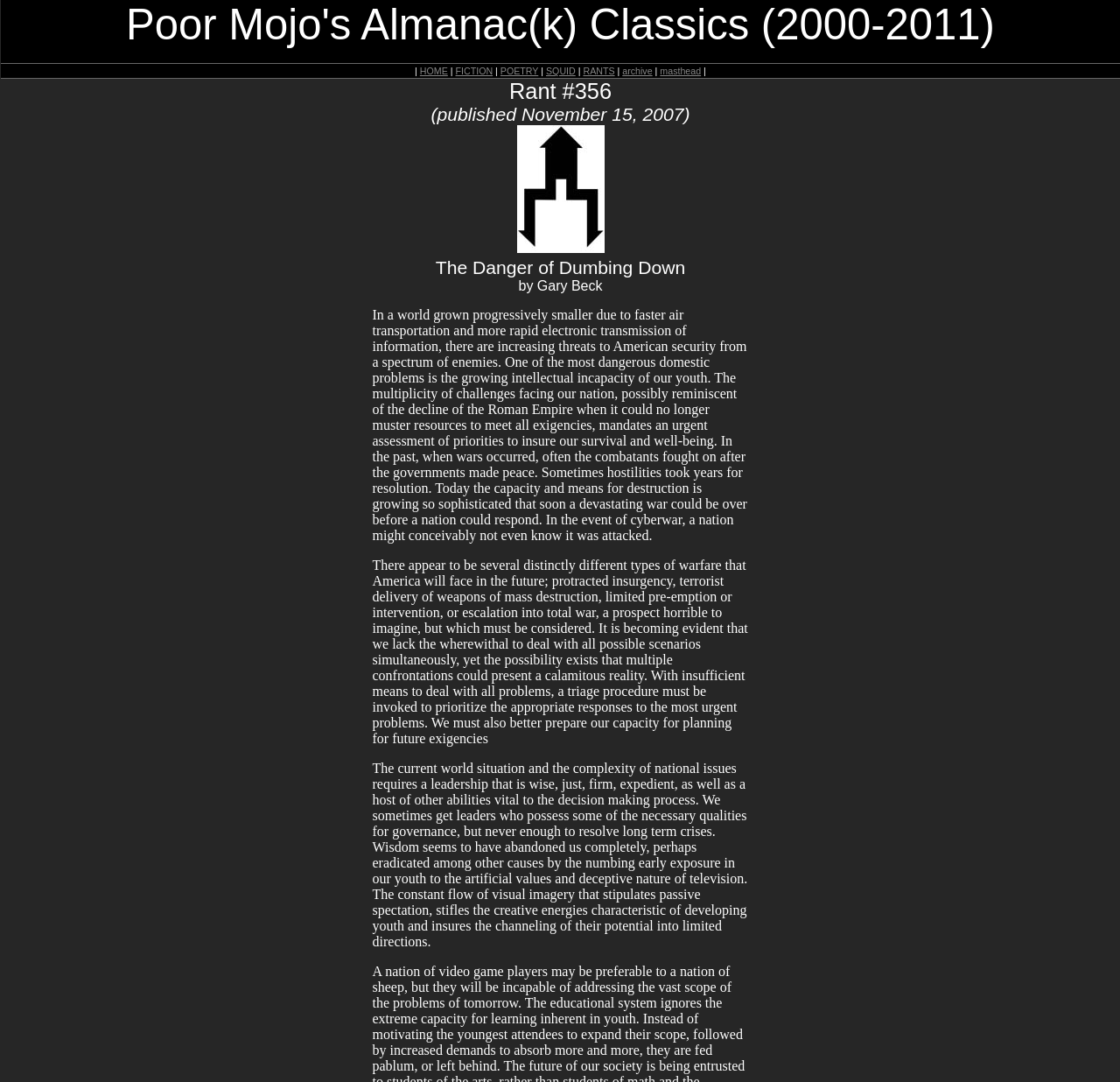Given the element description About Us, identify the bounding box coordinates for the UI element on the webpage screenshot. The format should be (top-left x, top-left y, bottom-right x, bottom-right y), with values between 0 and 1.

None